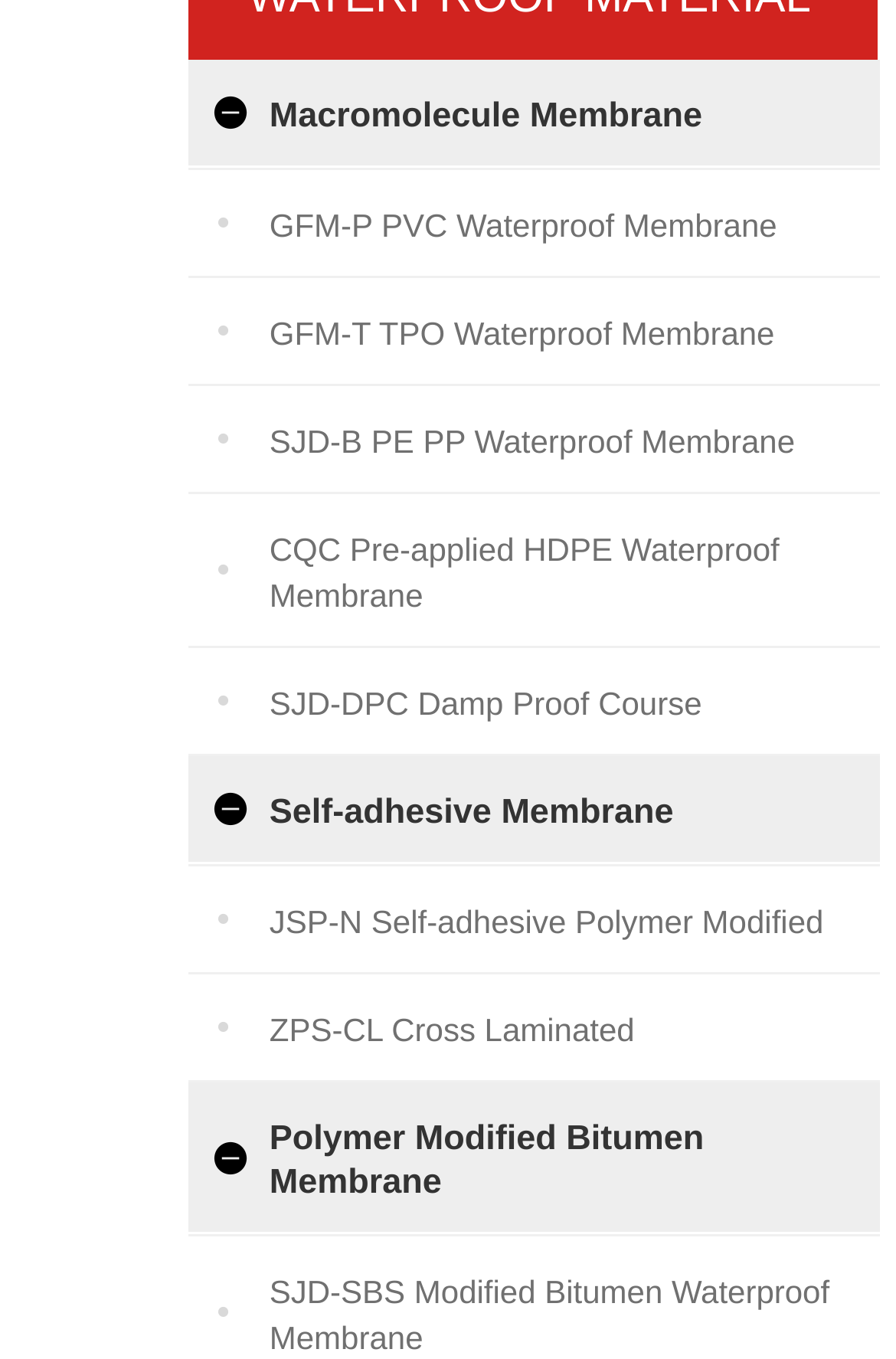Give a concise answer using one word or a phrase to the following question:
How many types of waterproof membranes are listed?

8